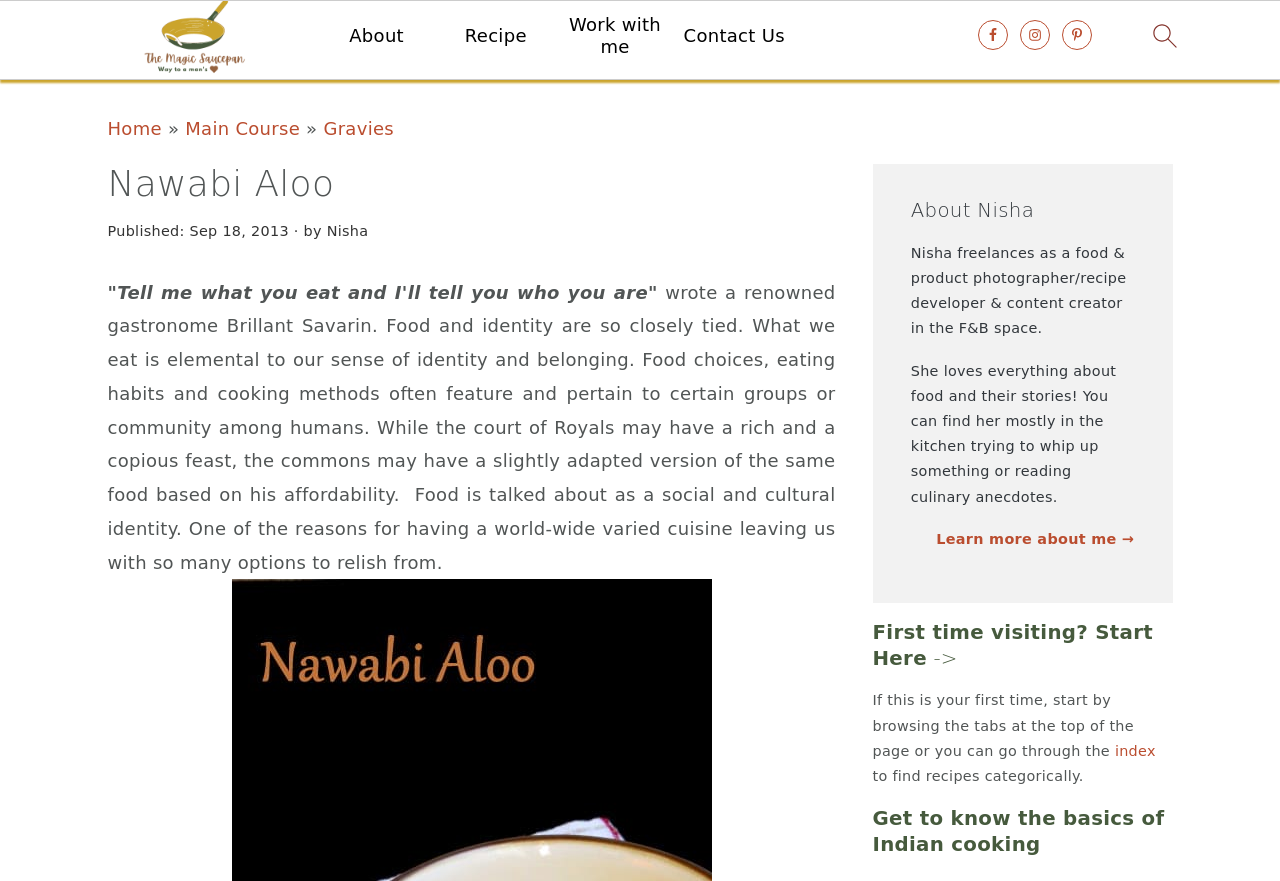Identify the bounding box of the UI element described as follows: "Work with me". Provide the coordinates as four float numbers in the range of 0 to 1 [left, top, right, bottom].

[0.434, 0.016, 0.527, 0.065]